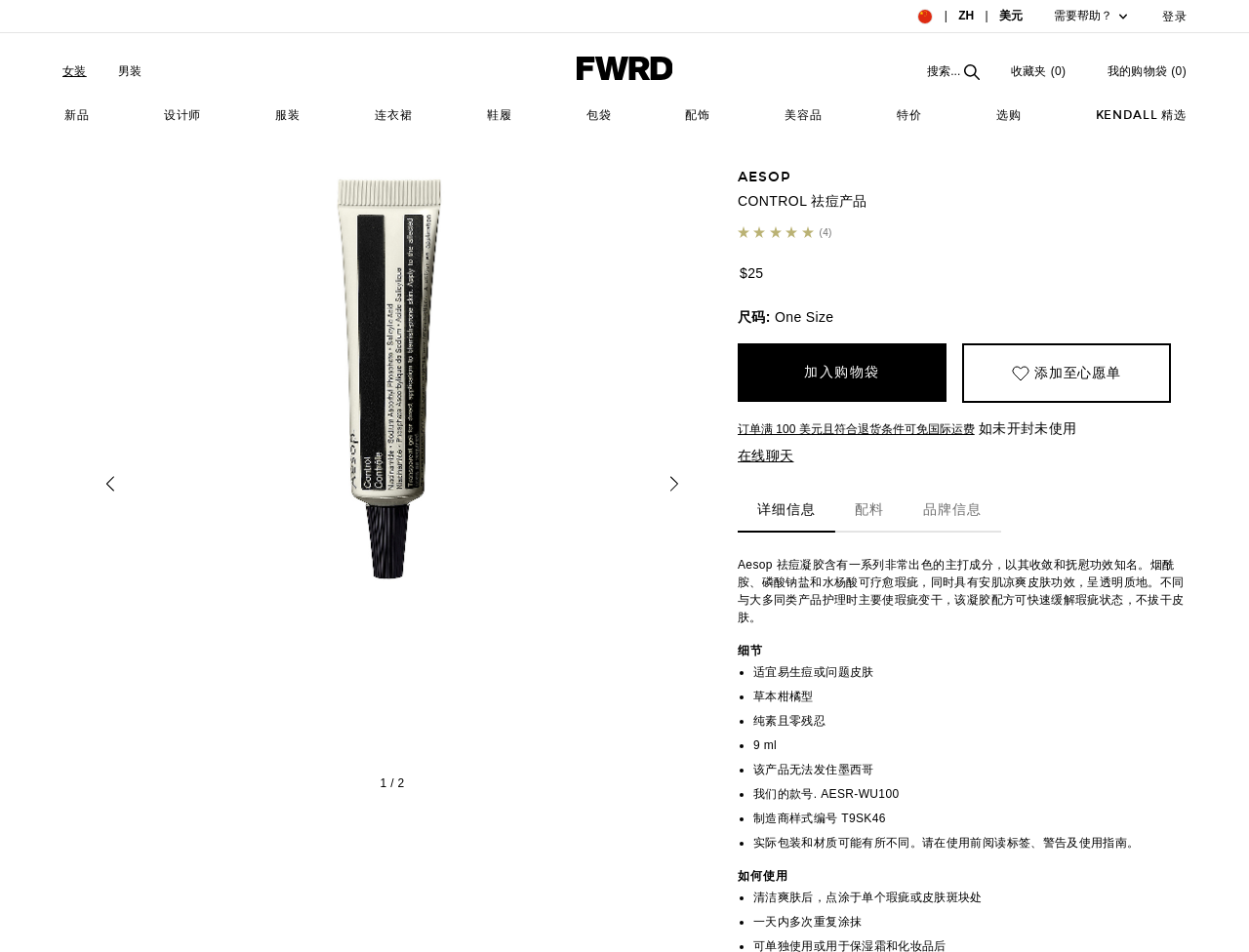Respond with a single word or phrase to the following question:
What is the size of the product?

9 ml